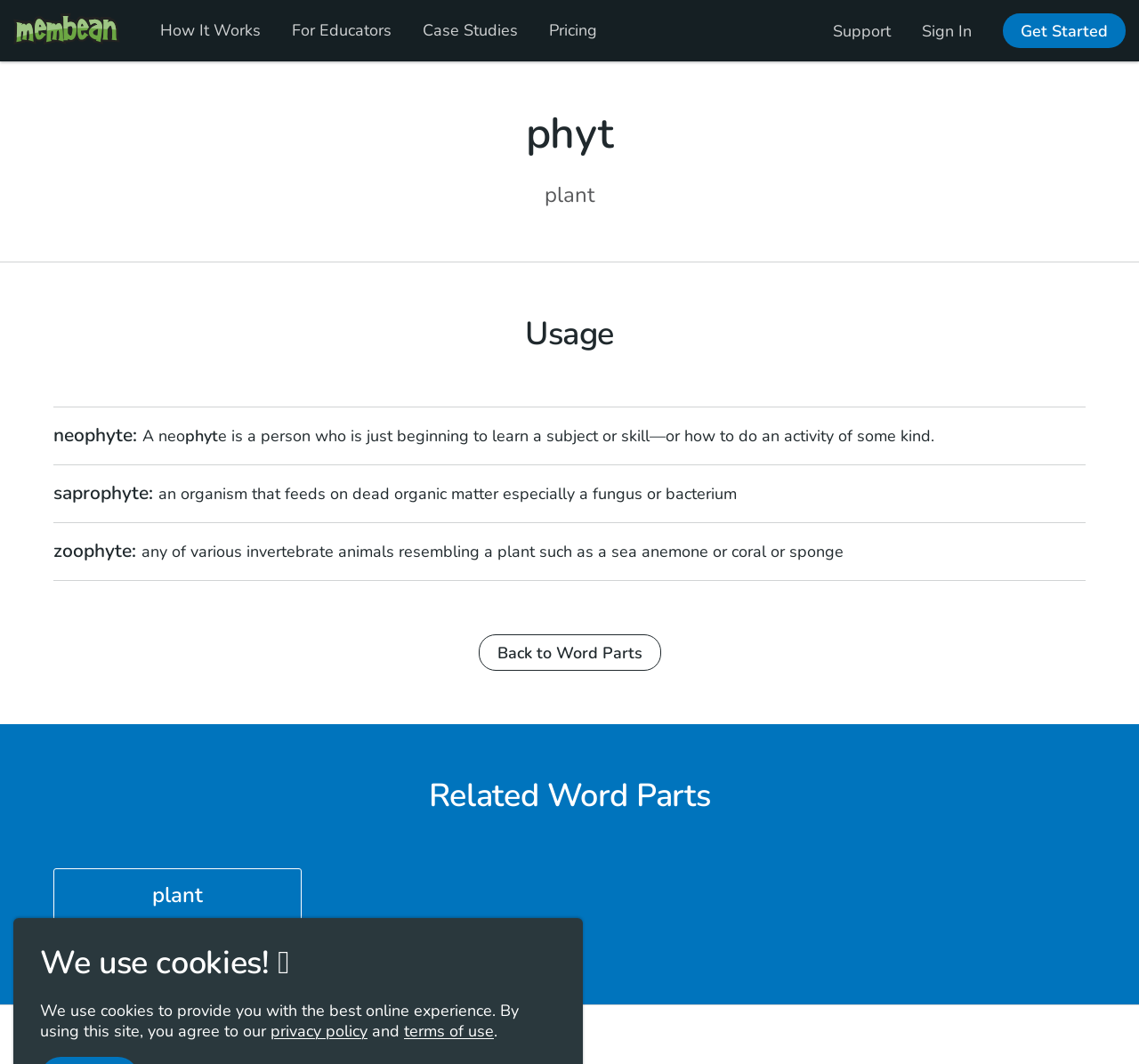Illustrate the webpage with a detailed description.

This webpage is about the word root "phyt", which means "plant". At the top, there is a navigation menu with links to "Home", "How It Works", "For Educators", "Case Studies", "Pricing", "Support", and "Sign In", as well as a "Get Started" button. Below the navigation menu, there is a large heading that displays the word root "phyt". 

To the right of the "phyt" heading, there is a section that explains the meaning of "phyt" as "plant". Below this section, there are three subheadings: "Usage", "neophyte:", and "saprophyte:". Each of these subheadings has a corresponding text that explains the meaning of the word. For example, "neophyte:" is explained as "a person who is just beginning to learn a subject or skill—or how to do an activity of some kind." 

Further down, there are two more subheadings: "zoophyte:" and "Related Word Parts". The "zoophyte:" section explains that it refers to "any of various invertebrate animals resembling a plant such as a sea anemone or coral or sponge". The "Related Word Parts" section has a link to "plant plant, sprout" with a subheading "plant". 

At the bottom of the page, there is a notification that "We use cookies! 🍪" and a brief explanation of the site's cookie policy, with links to the "privacy policy" and "terms of use".